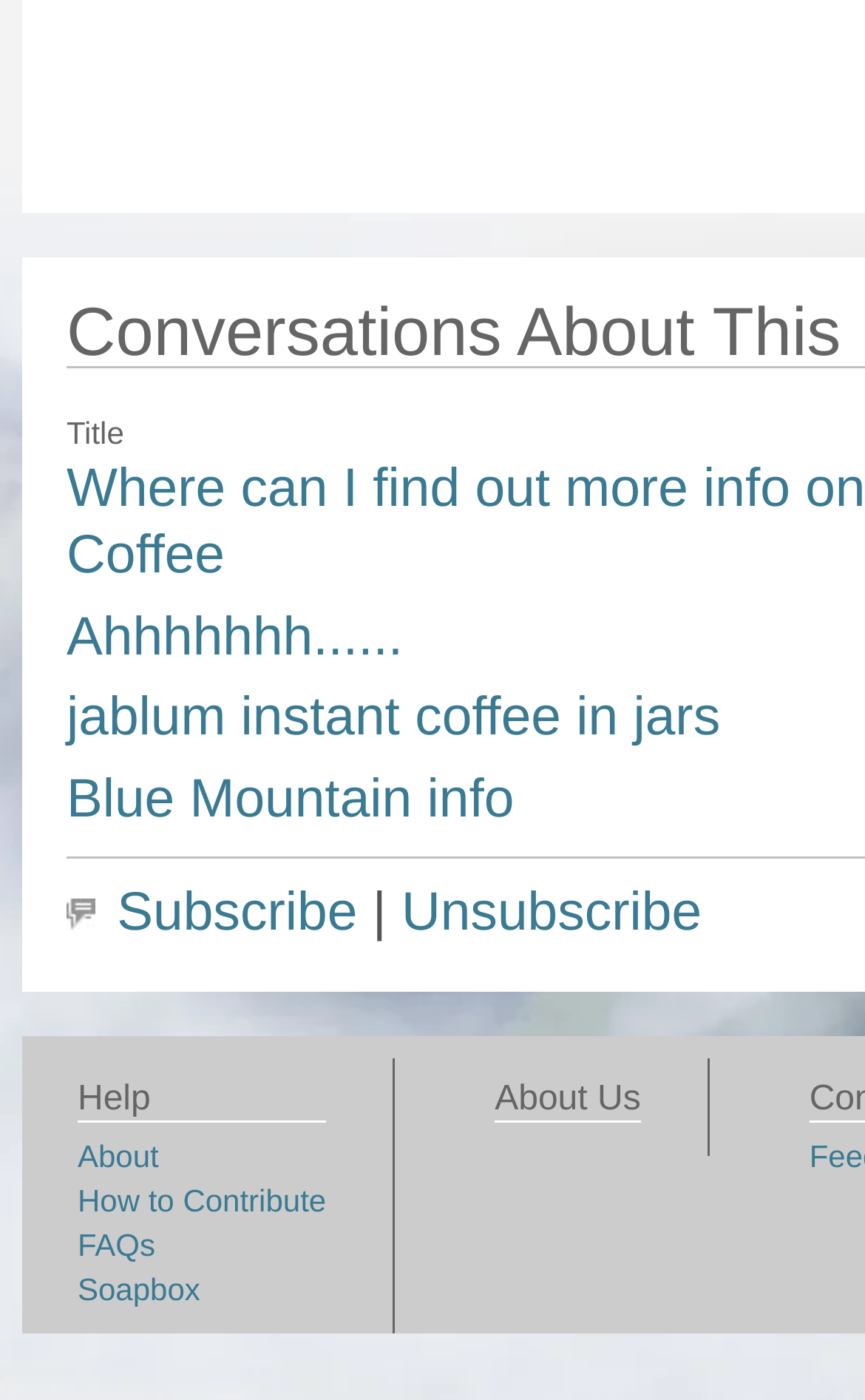What type of content is 'Blue Mountain info' related to?
Provide a concise answer using a single word or phrase based on the image.

Coffee